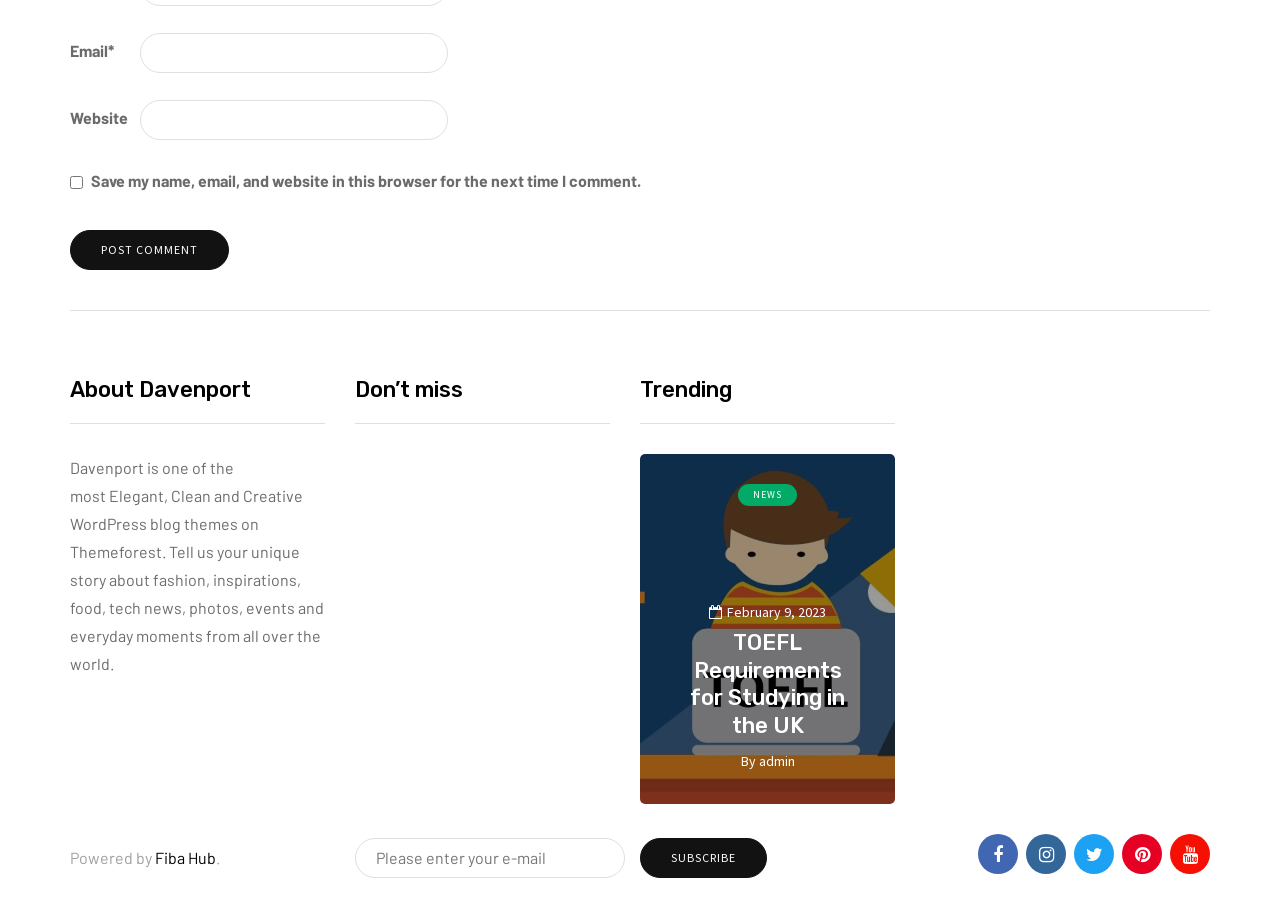Please identify the coordinates of the bounding box for the clickable region that will accomplish this instruction: "Visit Fiba Hub".

[0.121, 0.93, 0.169, 0.951]